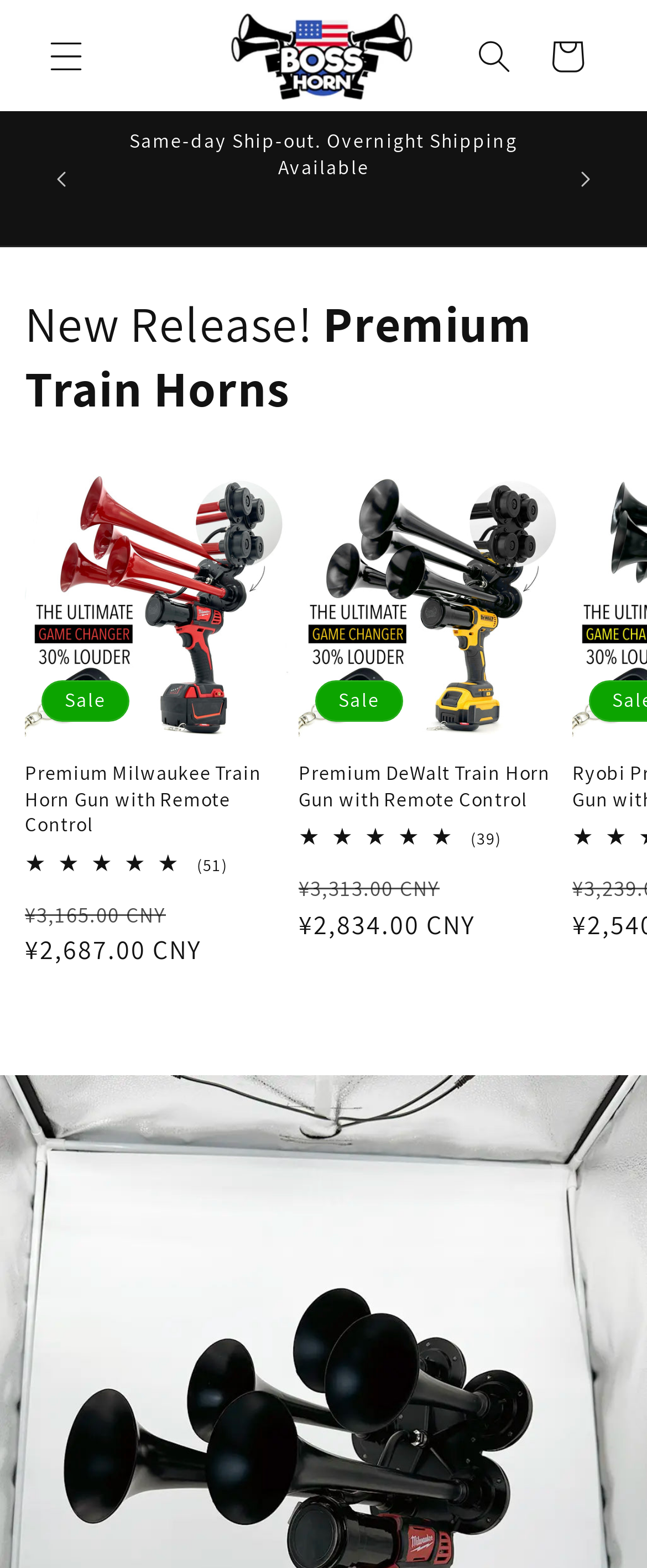Produce an extensive caption that describes everything on the webpage.

This webpage is about train whistle drawings and appears to be an e-commerce site. At the top, there is a large image taking up most of the width, with a details section and a disclosure triangle to the left, and a link to "BossHorn" to the right. Below this, there is an announcement bar with a carousel of announcements, featuring a "Same-day Ship-out. Overnight Shipping Available" message.

To the left of the announcement bar, there are navigation buttons to move through the announcements. The main content of the page is a slider featuring train horn products, with three products displayed. Each product has an image, a "Sale" badge, a link to the product, a rating in the form of stars, and prices in Chinese yuan. The prices are displayed with a strikethrough, indicating a discount.

At the top right, there is a link to "Cart" and a search button. The page also has a heading "New Release! Premium Train Horns" above the slider. Overall, the page is focused on showcasing train horn products and providing easy navigation to related content.